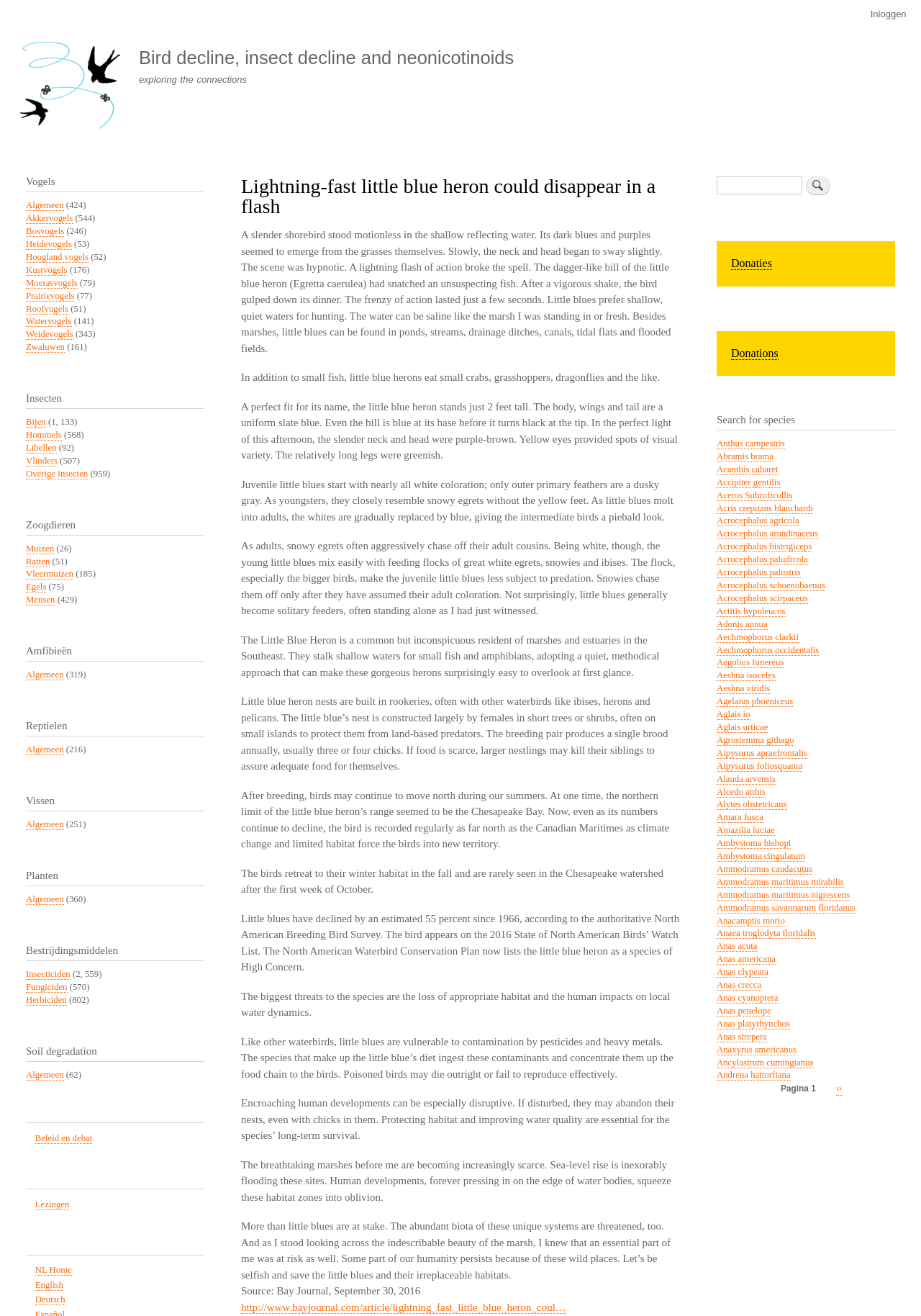Please locate the bounding box coordinates of the region I need to click to follow this instruction: "Read the article about 'Lightning-fast little blue heron could disappear in a flash'".

[0.262, 0.134, 0.738, 0.165]